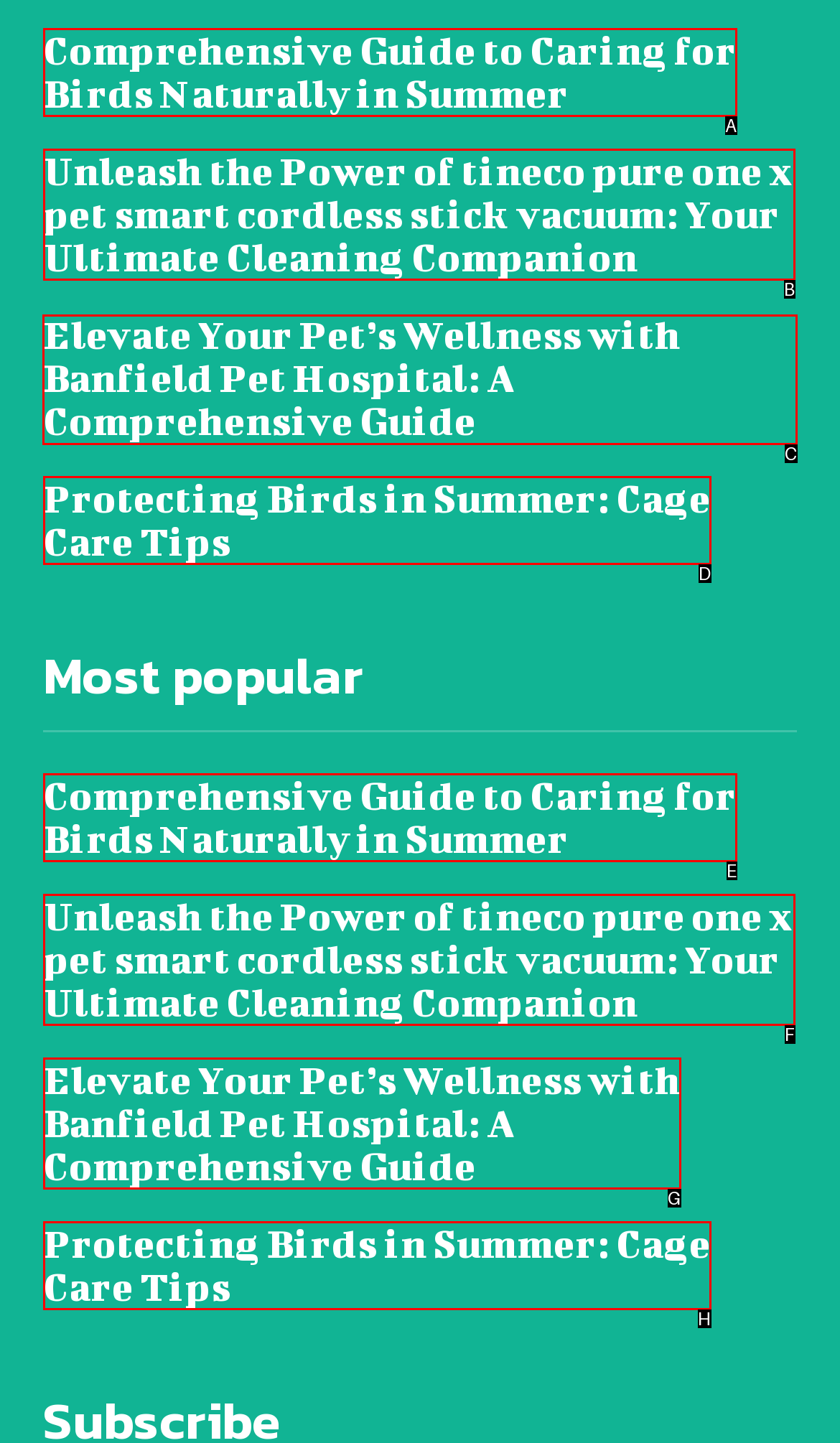Choose the HTML element you need to click to achieve the following task: explore the comprehensive guide to elevating pet wellness with Banfield Pet Hospital
Respond with the letter of the selected option from the given choices directly.

C